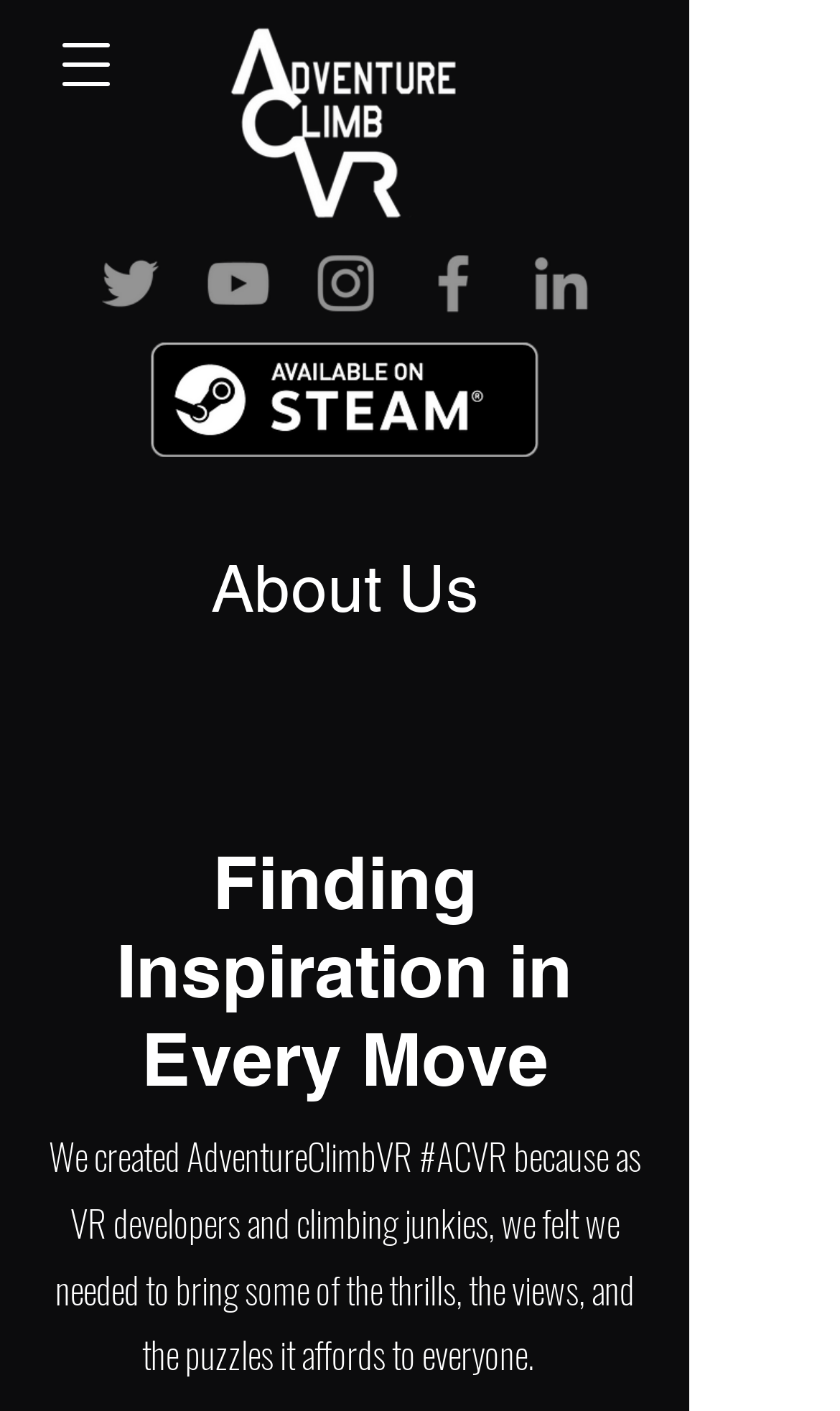Examine the image carefully and respond to the question with a detailed answer: 
What is the name of the VR company?

The name of the VR company can be found in the logo image at the top of the page, which is described as 'TitleLogo_02_03 (2).png'. This logo is likely to represent the company's brand and identity.